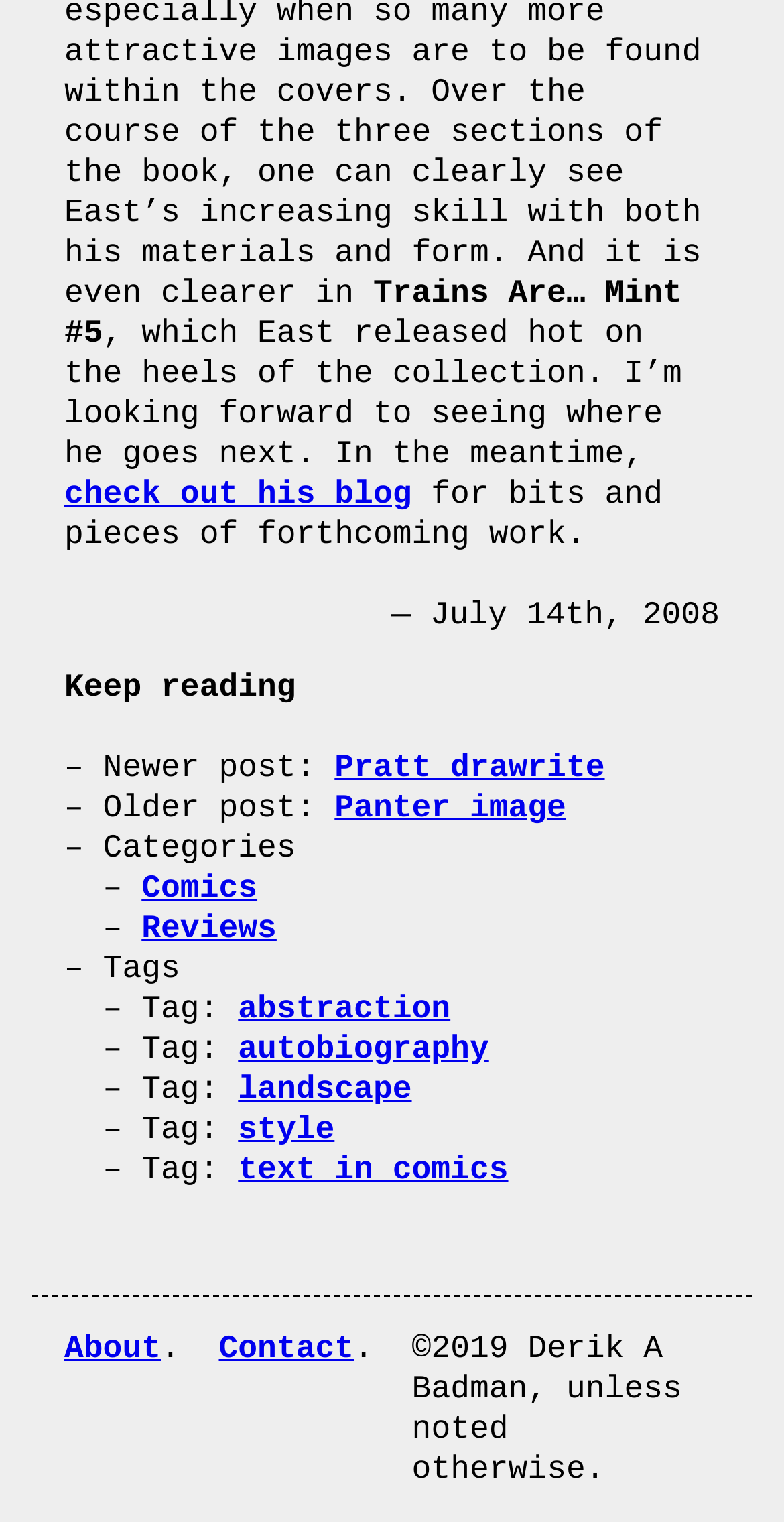Please specify the bounding box coordinates of the region to click in order to perform the following instruction: "go to newer post".

[0.427, 0.493, 0.771, 0.517]